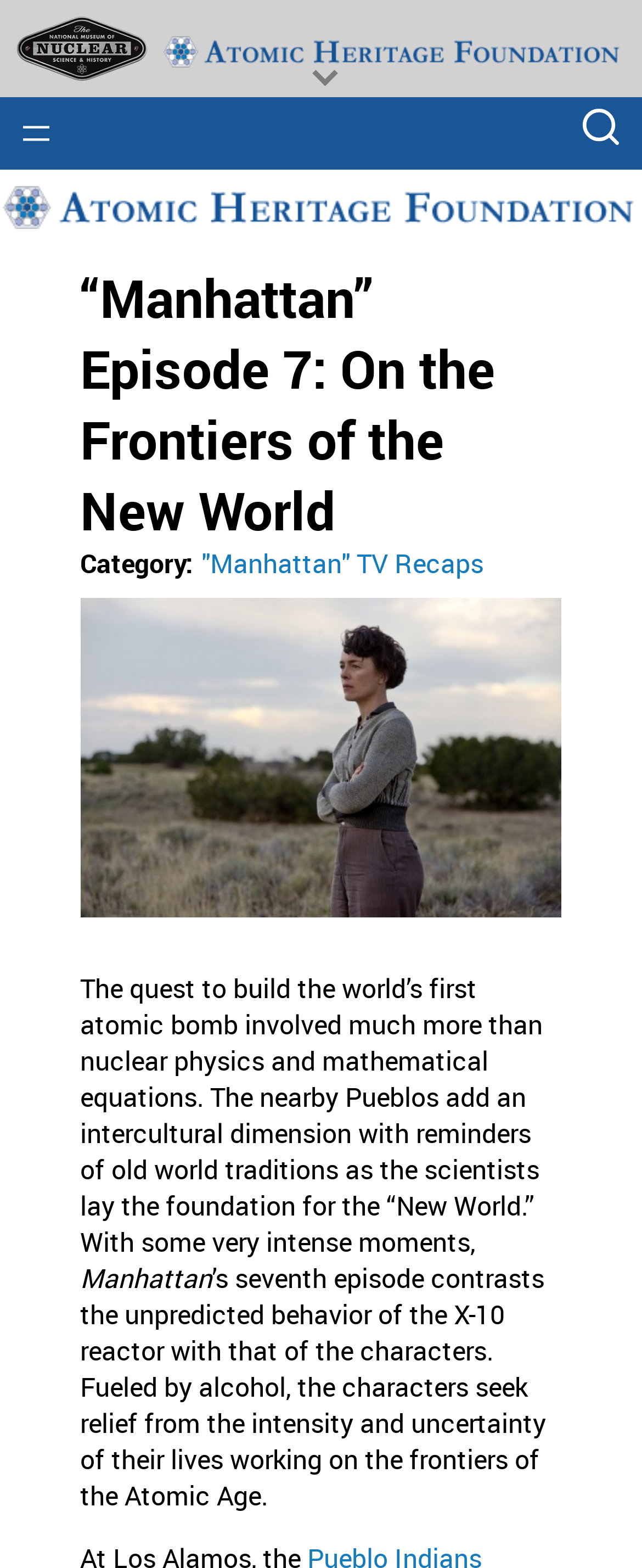Please find the bounding box coordinates in the format (top-left x, top-left y, bottom-right x, bottom-right y) for the given element description. Ensure the coordinates are floating point numbers between 0 and 1. Description: Support

[0.097, 0.409, 0.499, 0.453]